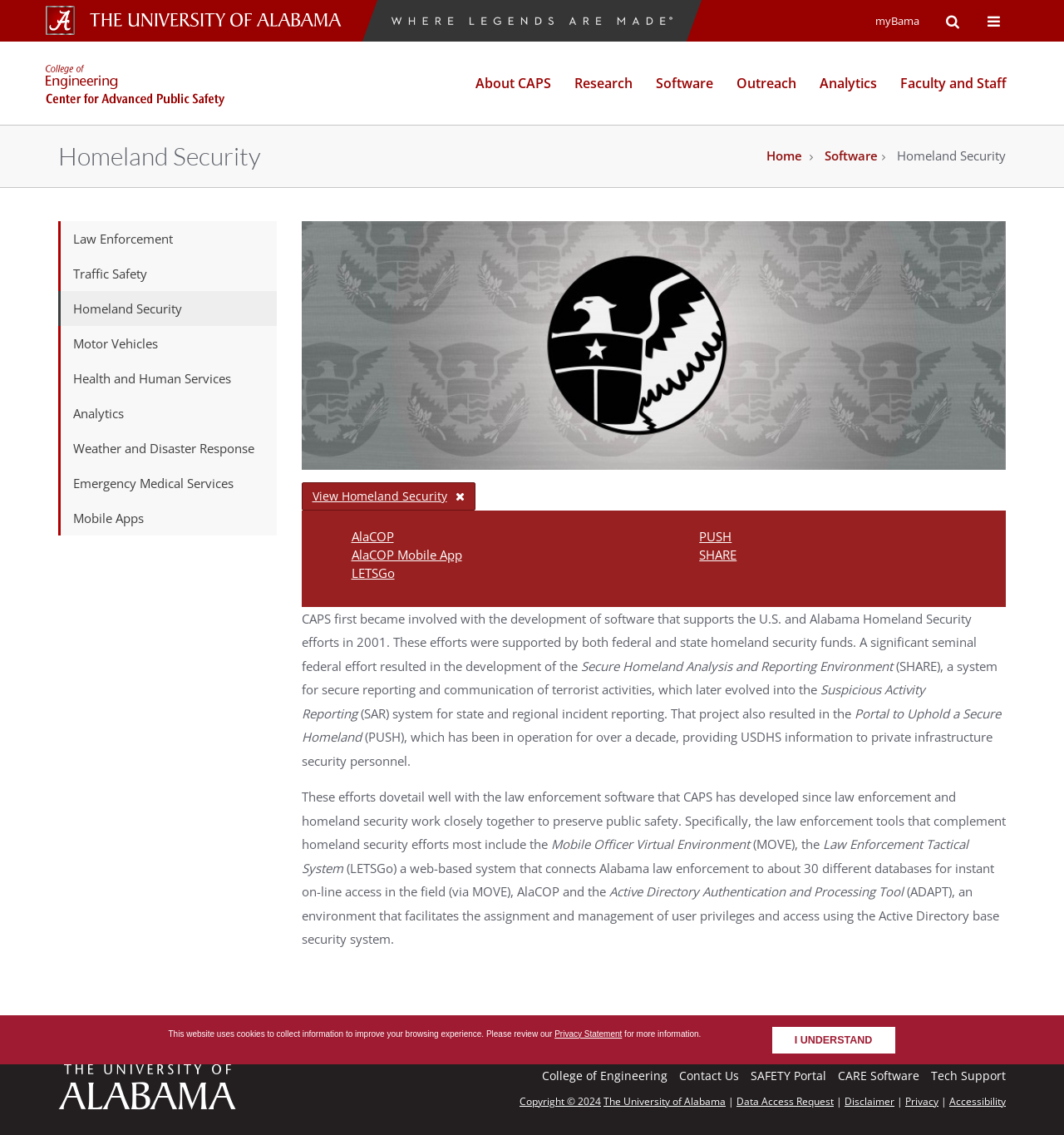Determine the bounding box coordinates of the area to click in order to meet this instruction: "Open the 'Search'".

[0.876, 0.0, 0.915, 0.037]